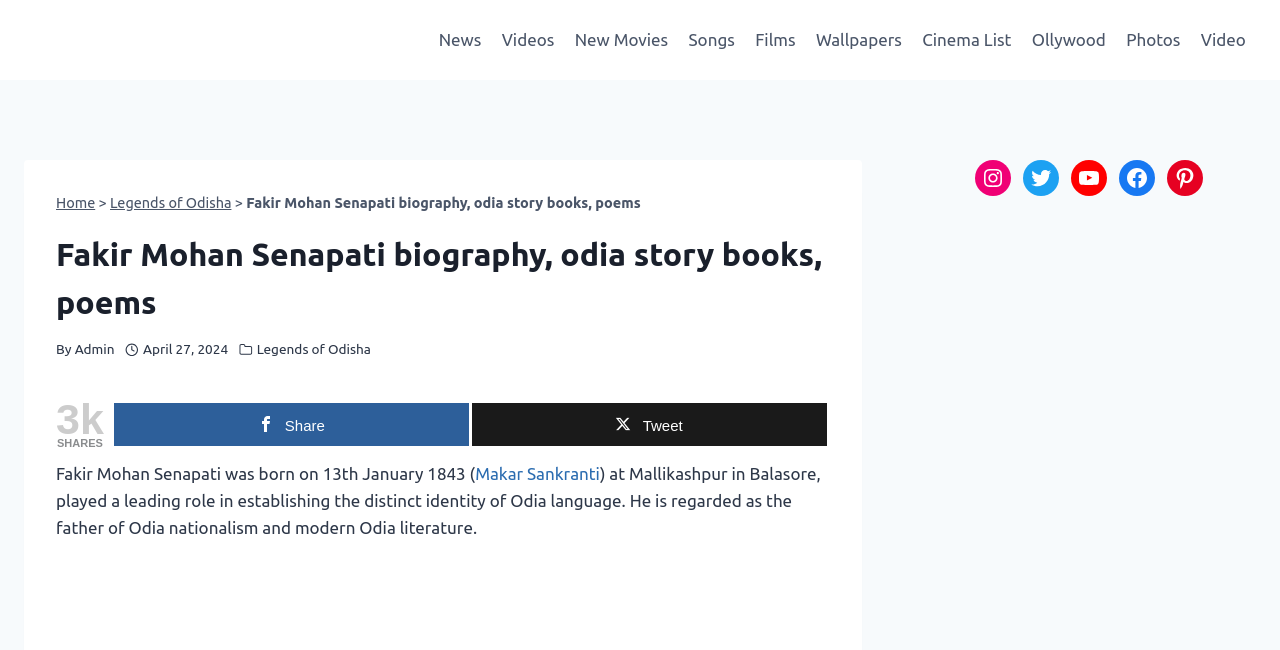How many social media links are available?
Please respond to the question with a detailed and informative answer.

I counted the number of social media links at the bottom of the page, which includes Instagram, Twitter, YouTube, Facebook, and Pinterest, and found that there are 5 links in total.